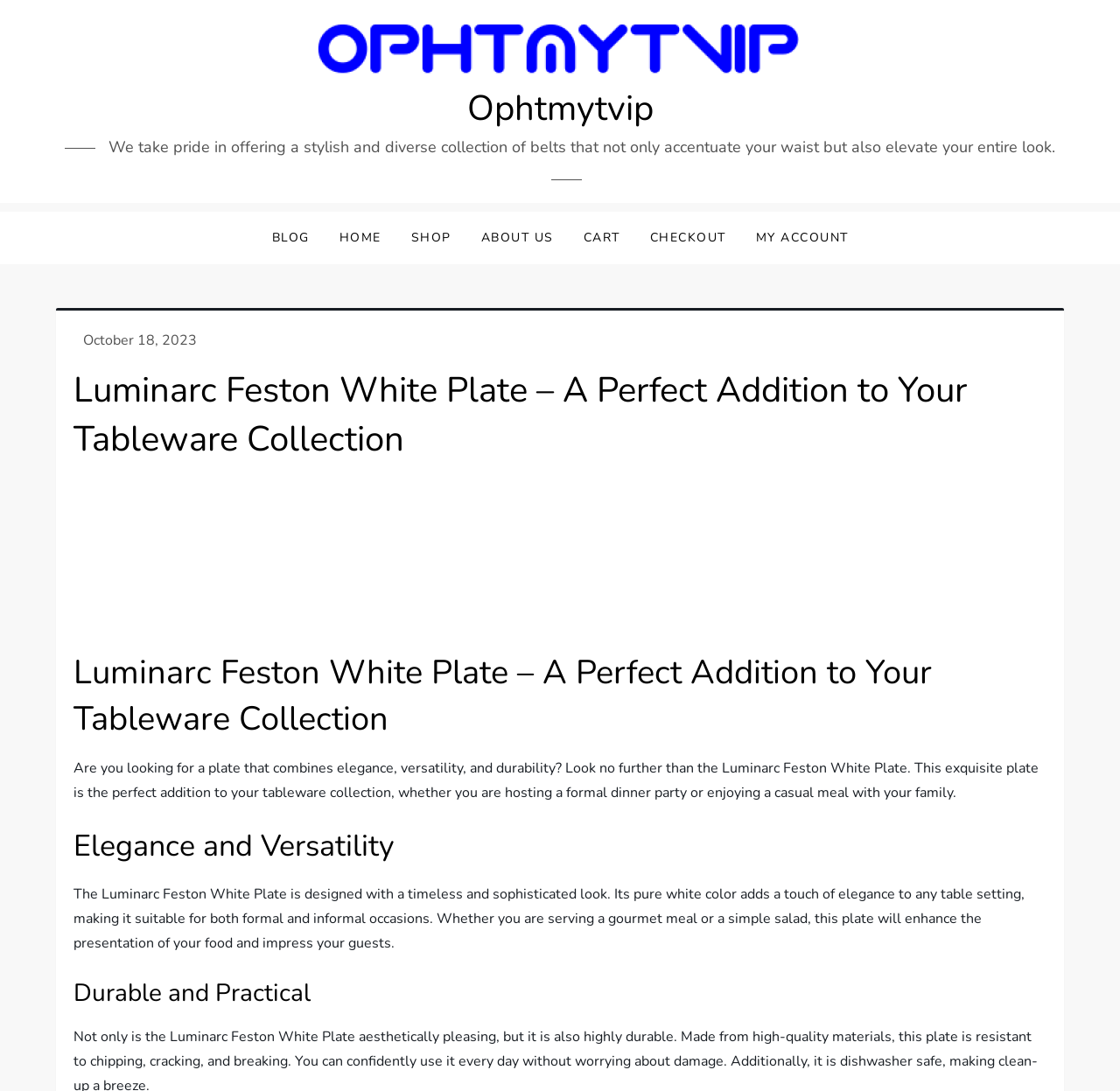Pinpoint the bounding box coordinates of the clickable element needed to complete the instruction: "check cart". The coordinates should be provided as four float numbers between 0 and 1: [left, top, right, bottom].

[0.509, 0.194, 0.565, 0.242]